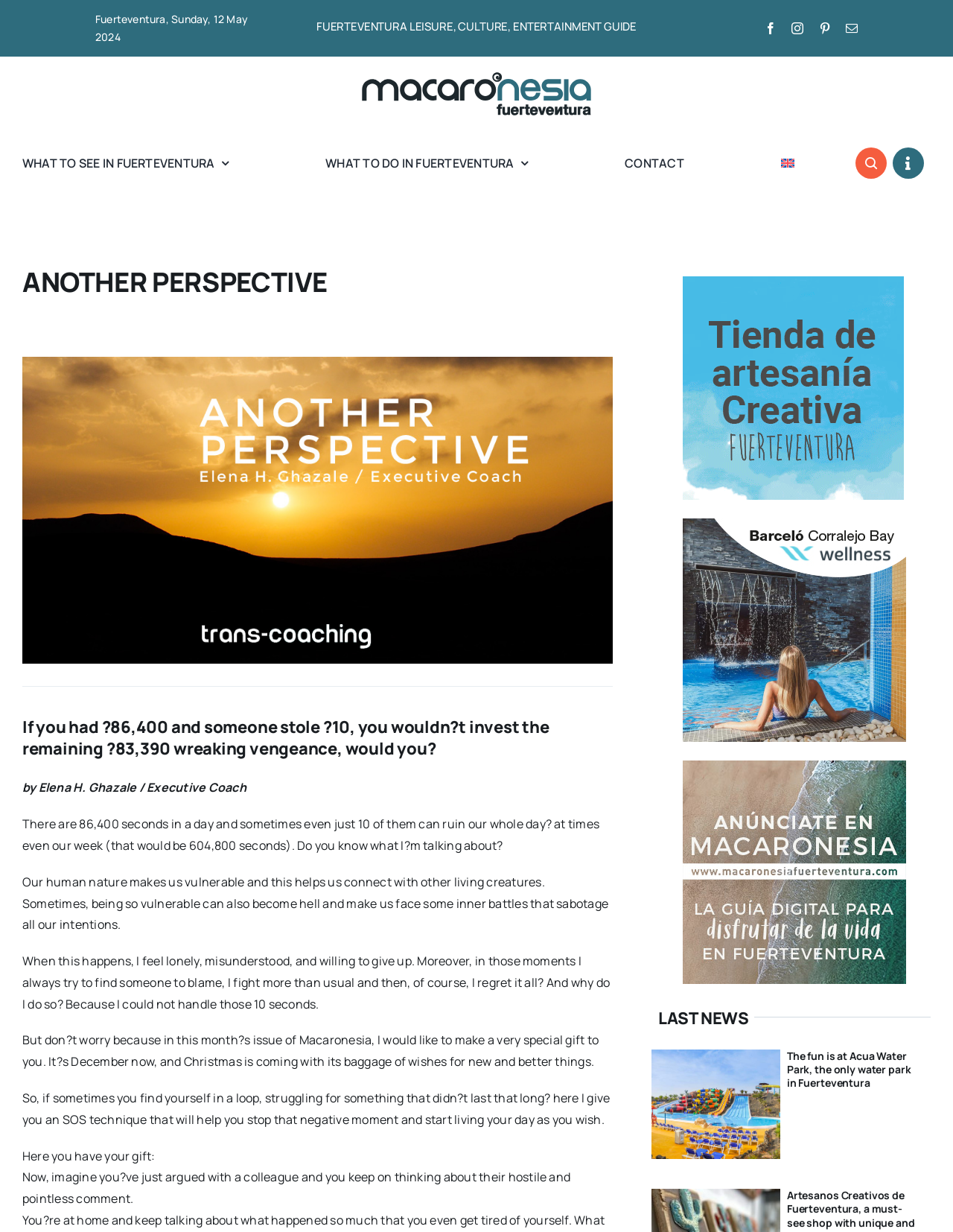Please specify the bounding box coordinates of the region to click in order to perform the following instruction: "Read the article about Acua Water Park".

[0.691, 0.852, 0.977, 0.941]